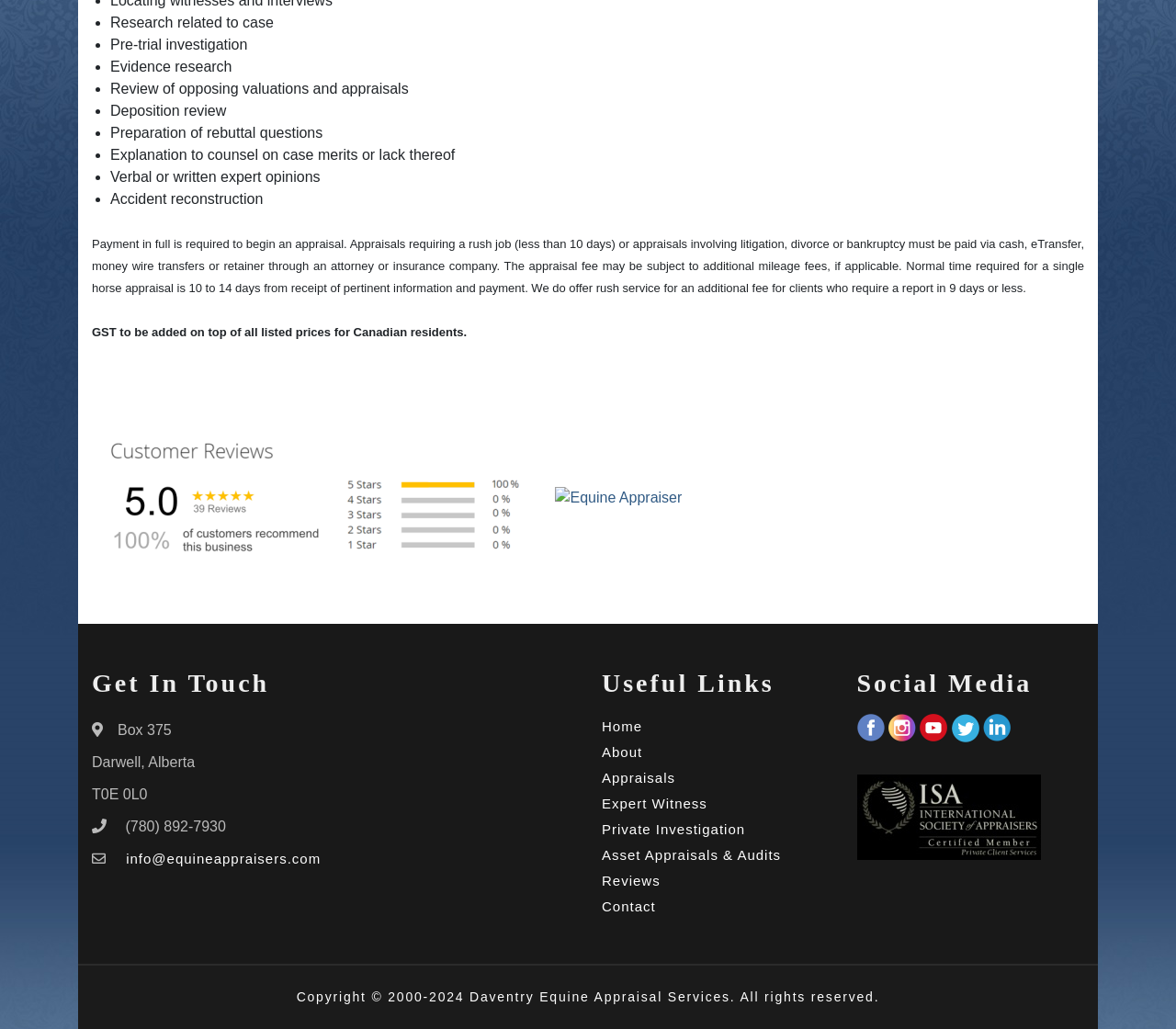Locate the bounding box coordinates of the UI element described by: "Asset Appraisals & Audits". Provide the coordinates as four float numbers between 0 and 1, formatted as [left, top, right, bottom].

[0.512, 0.818, 0.664, 0.843]